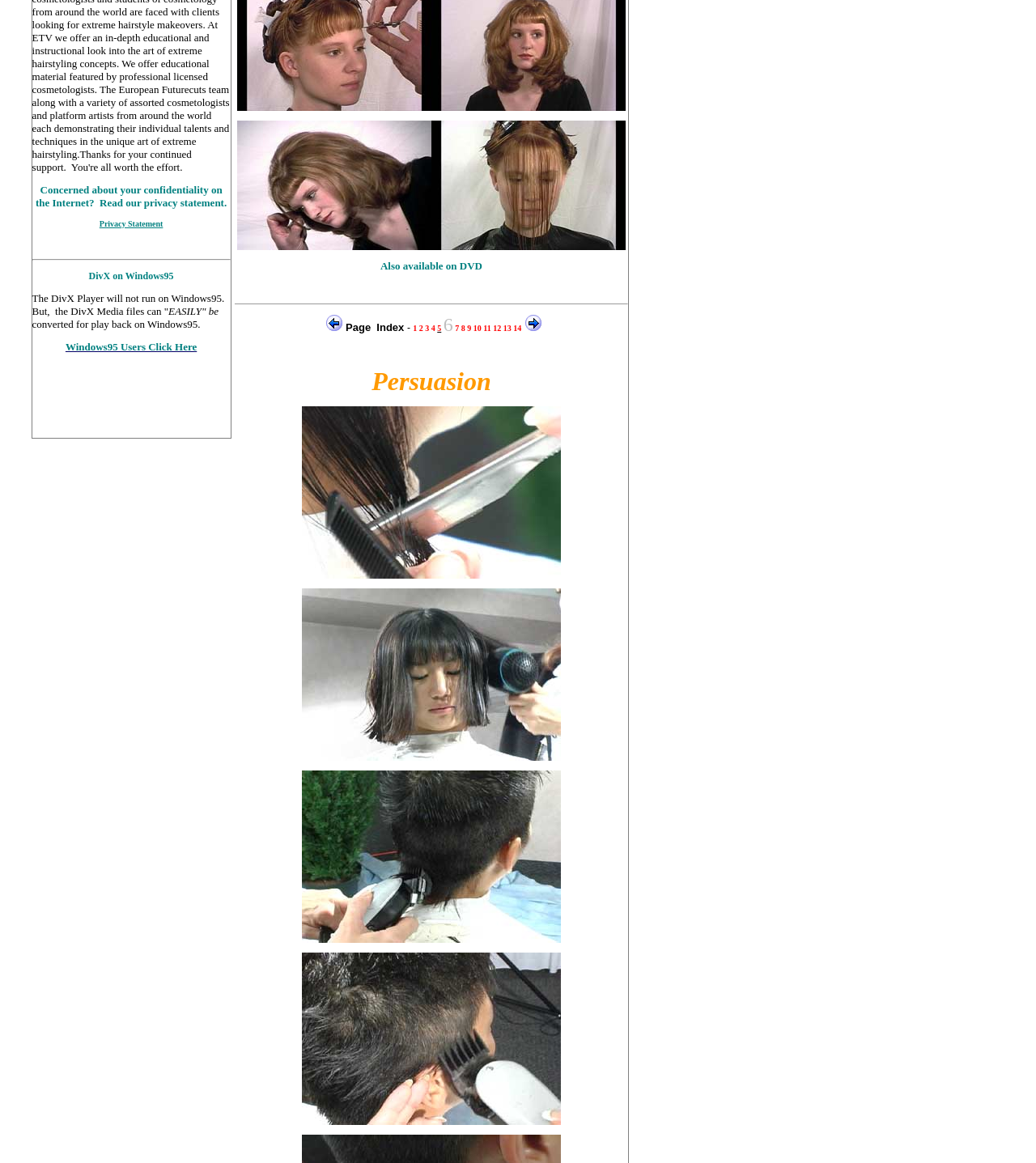Identify the bounding box coordinates for the UI element mentioned here: "Privacy Statement". Provide the coordinates as four float values between 0 and 1, i.e., [left, top, right, bottom].

[0.096, 0.189, 0.157, 0.196]